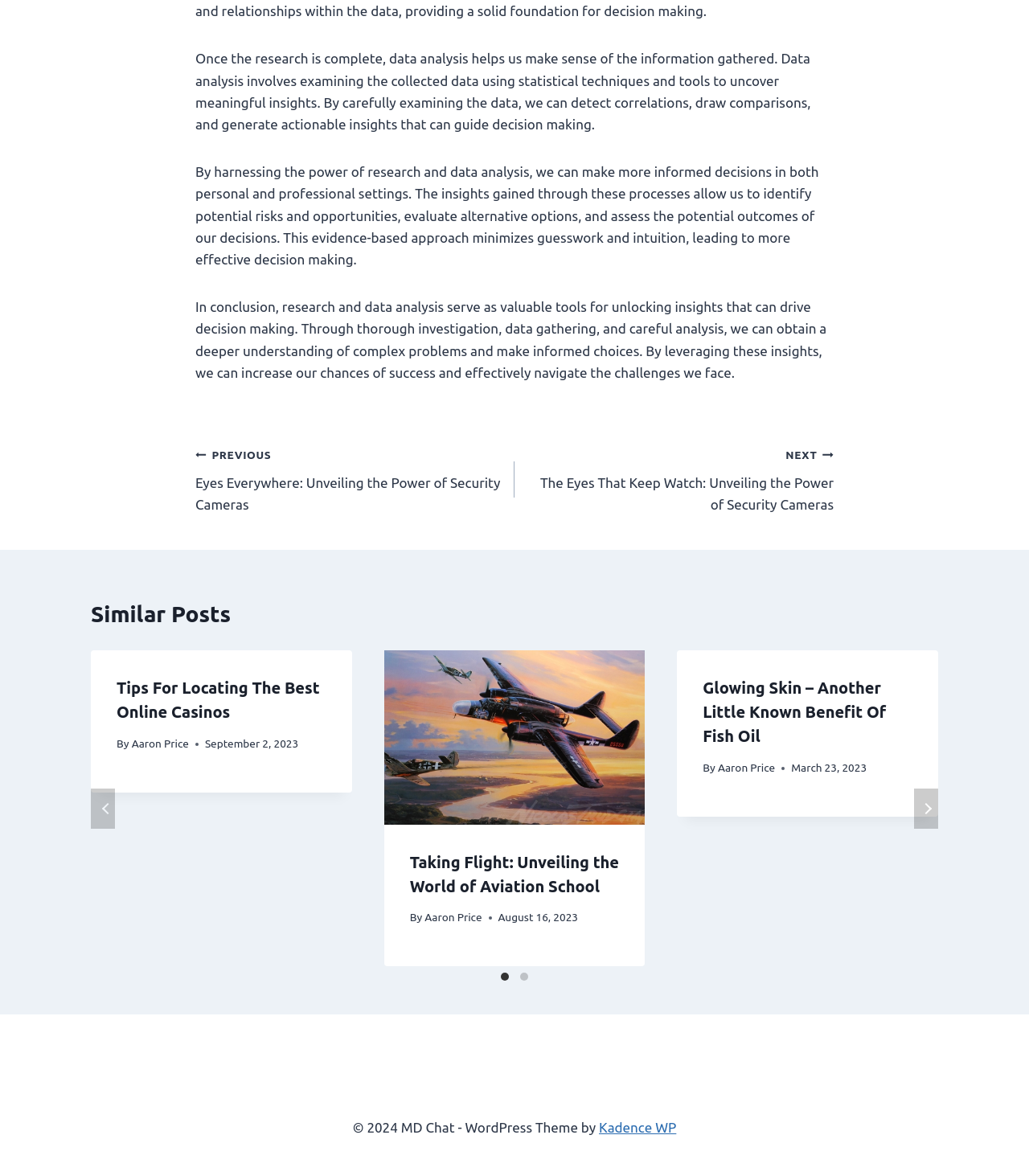Refer to the image and offer a detailed explanation in response to the question: How many navigation links are there?

I counted the number of navigation links by looking at the 'Post navigation' section, which contains two links: 'PREVIOUS Eyes Everywhere: Unveiling the Power of Security Cameras' and 'NEXT The Eyes That Keep Watch: Unveiling the Power of Security Cameras'.